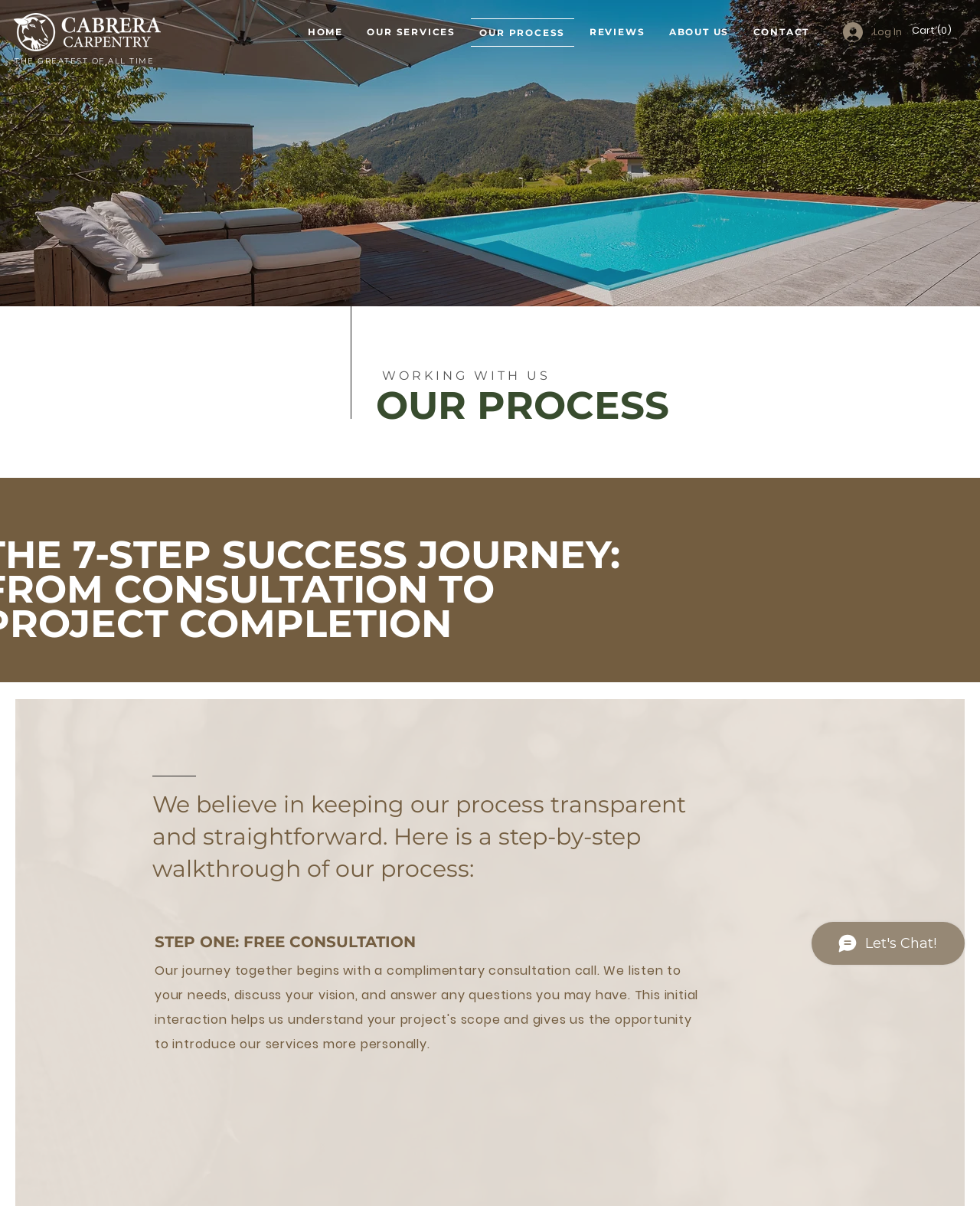Explain in detail what you observe on this webpage.

The webpage is about Cabrera Carpentry's process, with a prominent logo of a goat at the top left corner. Below the logo, there is a tagline "THE GREATEST OF ALL TIME". 

On the top right corner, there is a login button accompanied by a small icon. Next to it, there is a navigation menu with links to different sections of the website, including "HOME", "OUR SERVICES", "OUR PROCESS", "REVIEWS", "ABOUT US", and "CONTACT". 

Further to the right, there is a cart button with a zero items indicator. 

The main content of the webpage is divided into sections. At the top, there is a heading "OUR PROCESS" followed by a brief introduction to the company's process. Below this introduction, there is a step-by-step walkthrough of the process, with each step described in a separate section. The steps include "STEP ONE: FREE CONSULTATION", "STEP TWO: FIELD VISIT", and possibly more steps that are not visible in the screenshot. 

On the right side of the walkthrough, there is a large image that takes up most of the screen. At the very bottom of the page, there is a Wix Chat iframe.